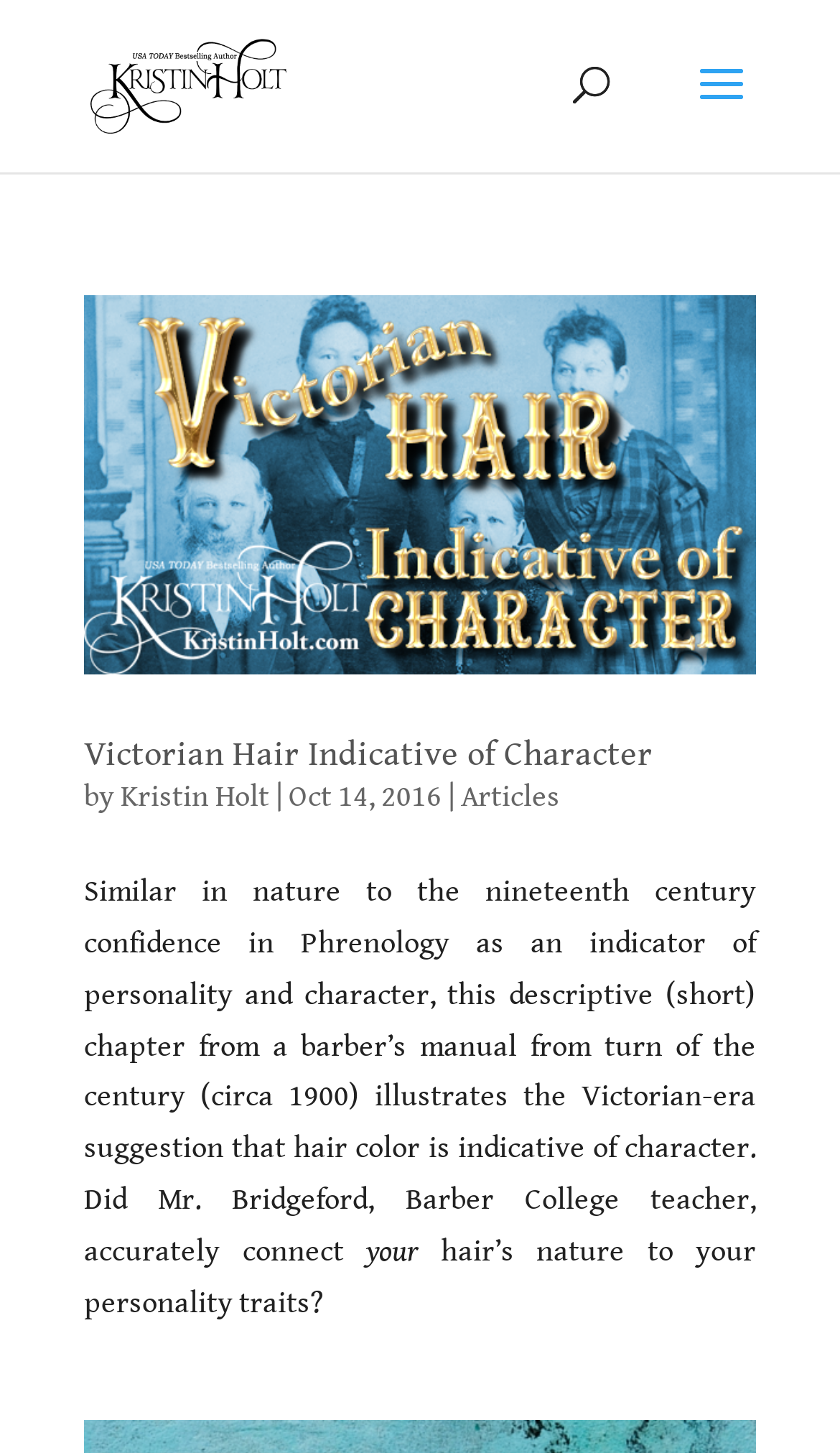Summarize the webpage with intricate details.

The webpage is an archive of characteristics, with a prominent link to "Kristin Holt" at the top left, accompanied by a small image of the same name. Below this, there is a search bar spanning almost the entire width of the page. 

The main content of the page is an article section, which takes up most of the page's real estate. Within this section, there is a list of articles, with the first one being "Victorian Hair Indicative of Character". This article has a link and an image with the same title, positioned at the top left. Below the image, there is a heading with the same title, followed by a link to the article. The author's name, "Kristin Holt", is mentioned, along with the date "Oct 14, 2016". There is also a link to "Articles" and a brief summary of the article, which discusses the Victorian-era suggestion that hair color is indicative of character. The summary is divided into two paragraphs, with the second paragraph starting with the phrase "your hair's nature to your personality traits?"